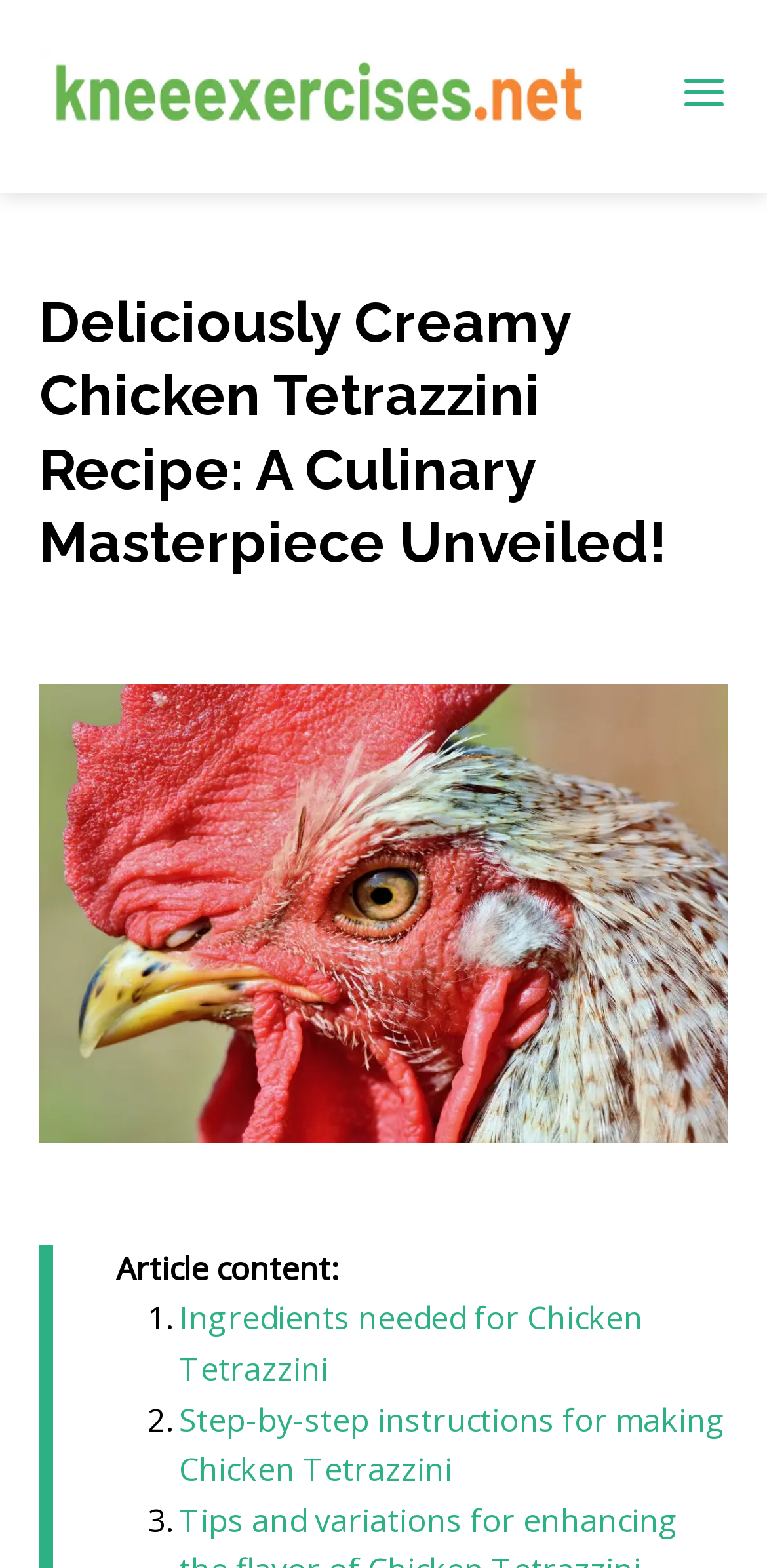Please give a short response to the question using one word or a phrase:
What is the second link in the article content?

Step-by-step instructions for making Chicken Tetrazzini